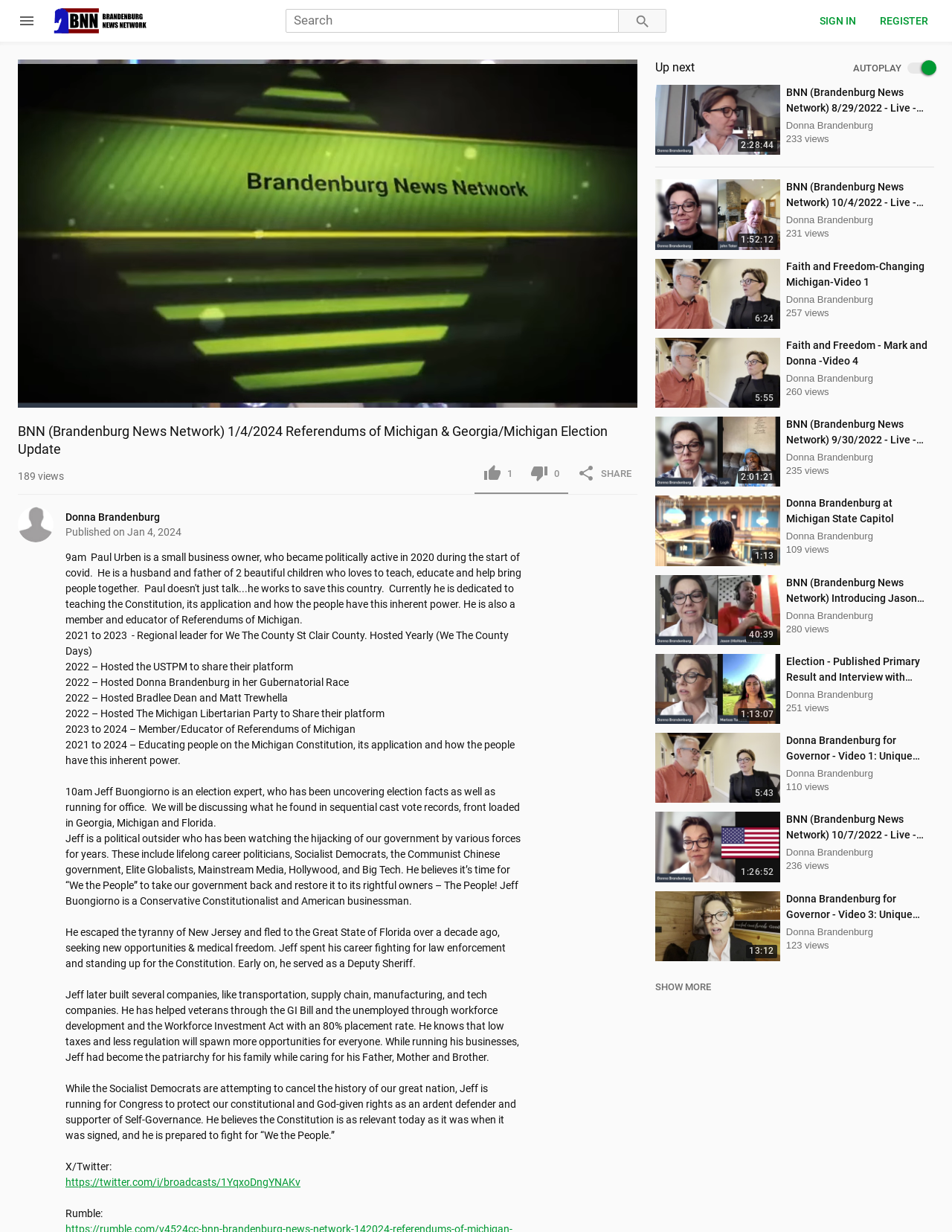How many views does the video 'BNN (Brandenburg News Network) 1/4/2024 Referendums of Michigan & Georgia/Michigan Election Update' have?
Please provide a single word or phrase in response based on the screenshot.

189